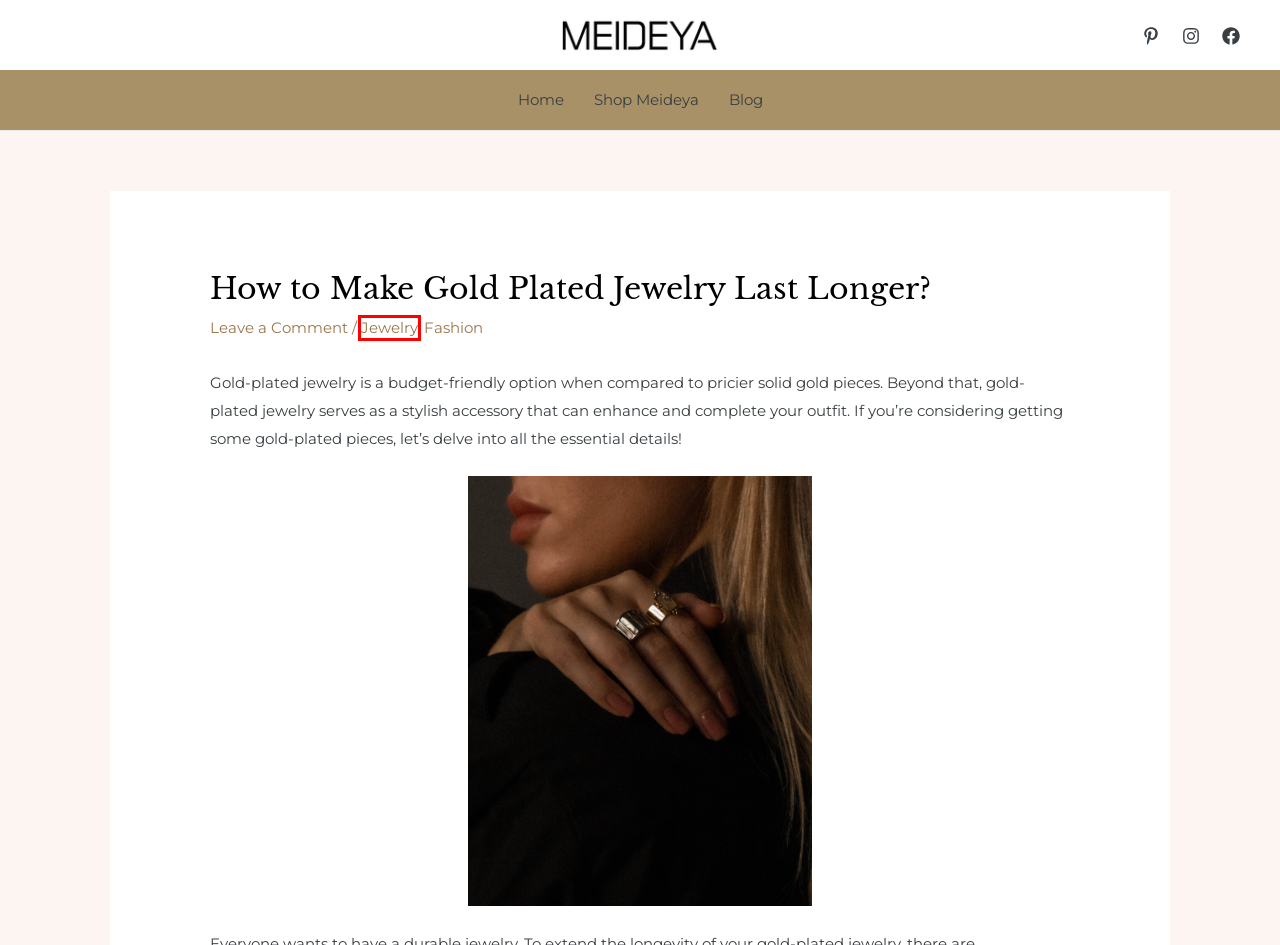Check out the screenshot of a webpage with a red rectangle bounding box. Select the best fitting webpage description that aligns with the new webpage after clicking the element inside the bounding box. Here are the candidates:
A. Blog -
B. Jewelry -
C. About Us -
D. How to Clean Gold Plated Jewelry at Home? -
E. Fashion -
F. Elementor #2171 -
G. The Difference Between 925 Sterling Silver and Silver -
H. Best Sellers

B